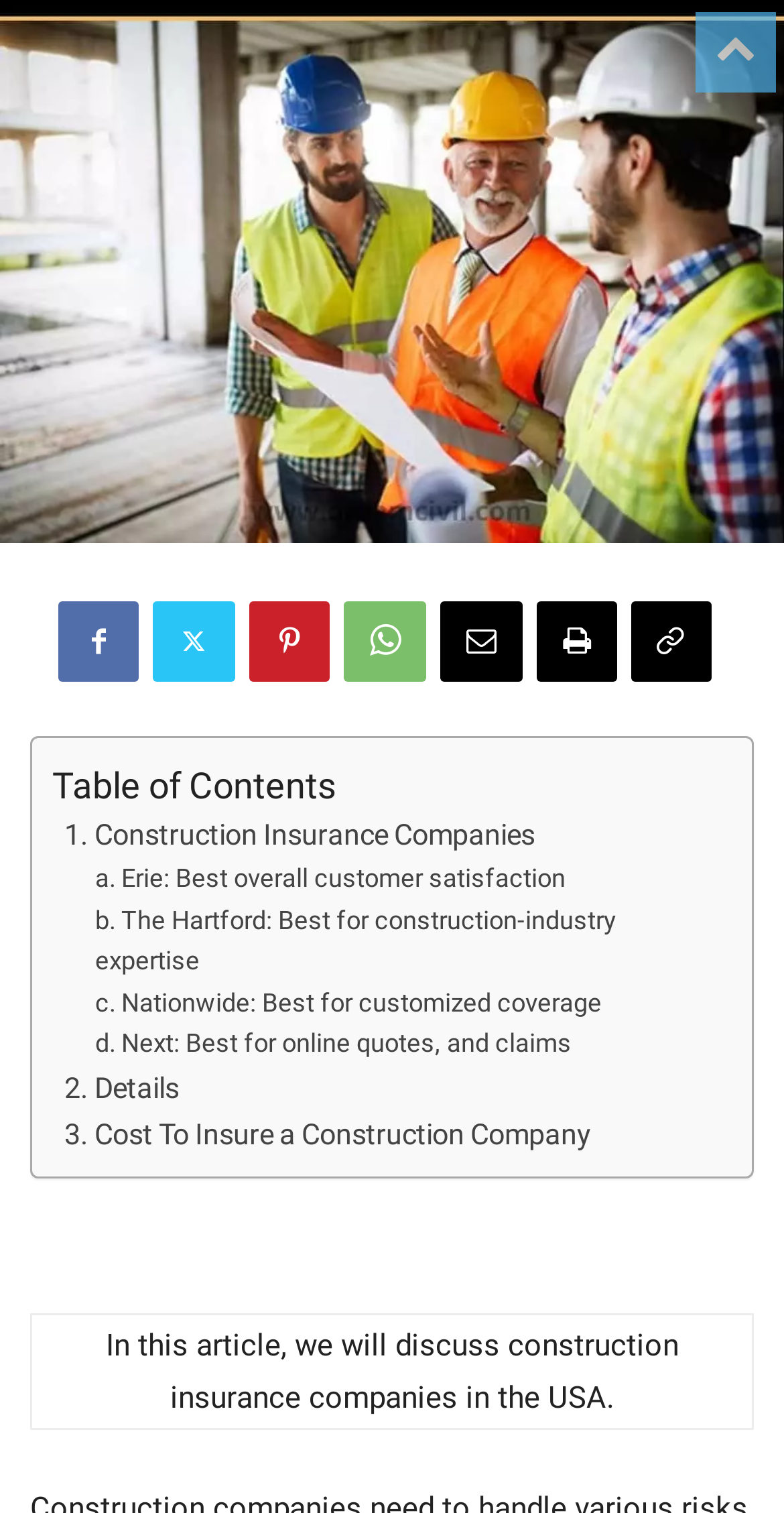Mark the bounding box of the element that matches the following description: "1. Construction Insurance Companies".

[0.067, 0.537, 0.697, 0.568]